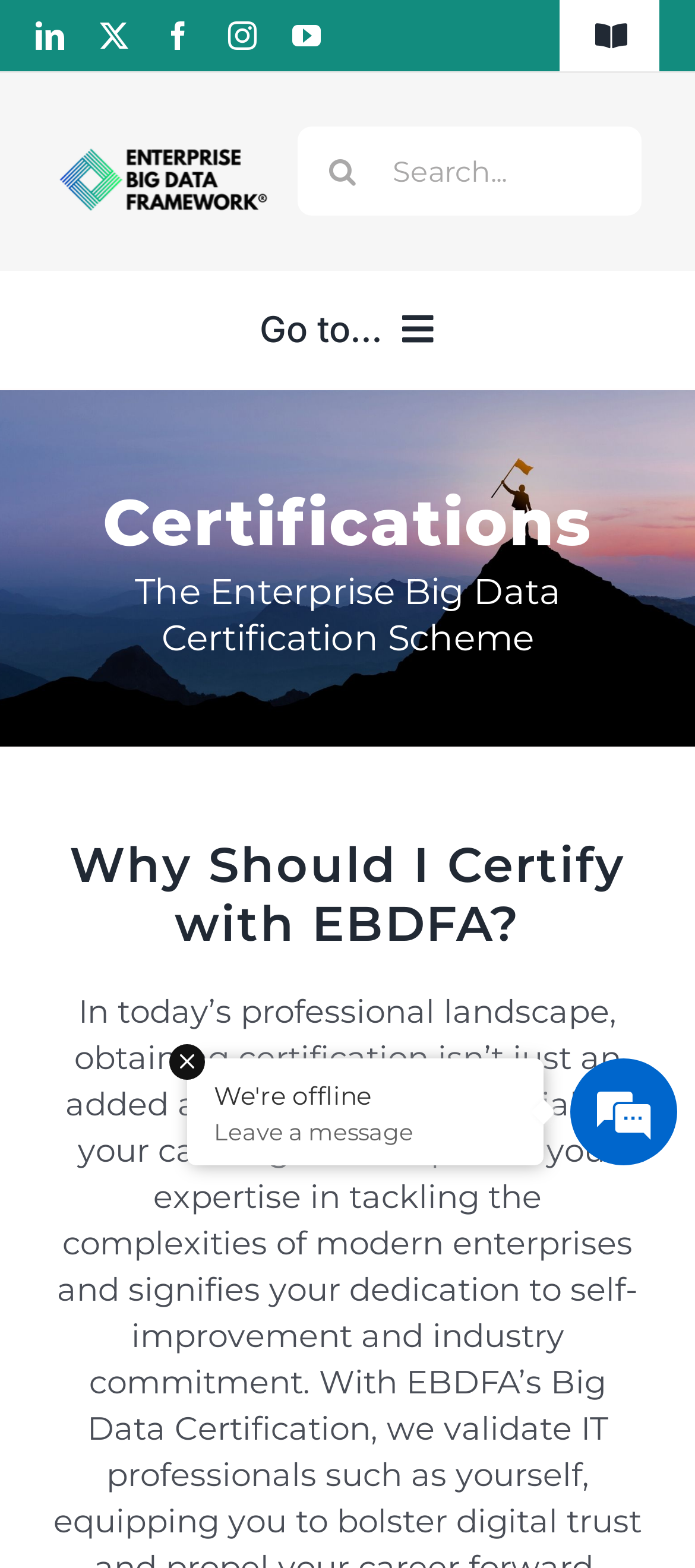Determine the bounding box coordinates of the UI element described by: "Go to Top".

[0.695, 0.67, 0.808, 0.72]